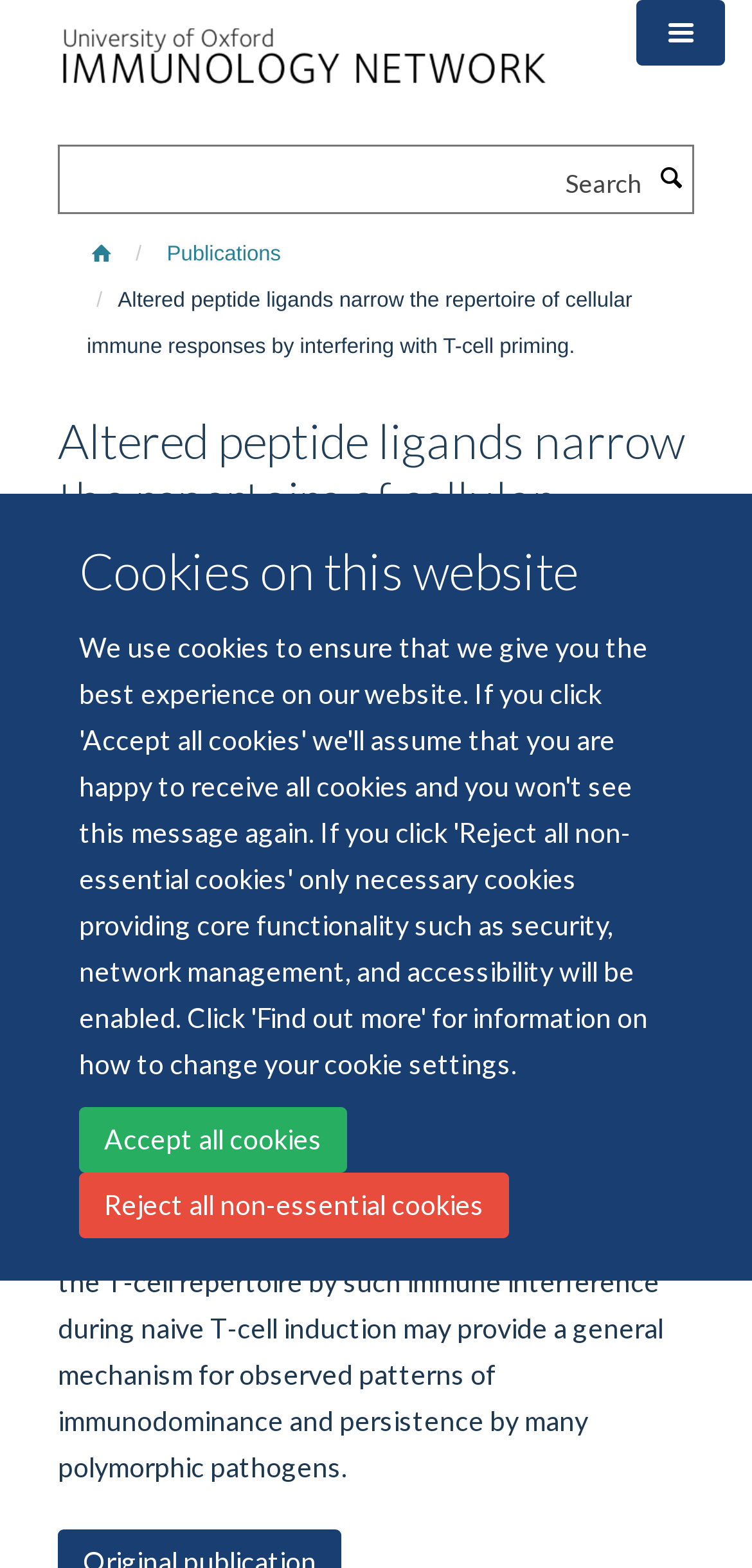Can you extract the primary headline text from the webpage?

Altered peptide ligands narrow the repertoire of cellular immune responses by interfering with T-cell priming.